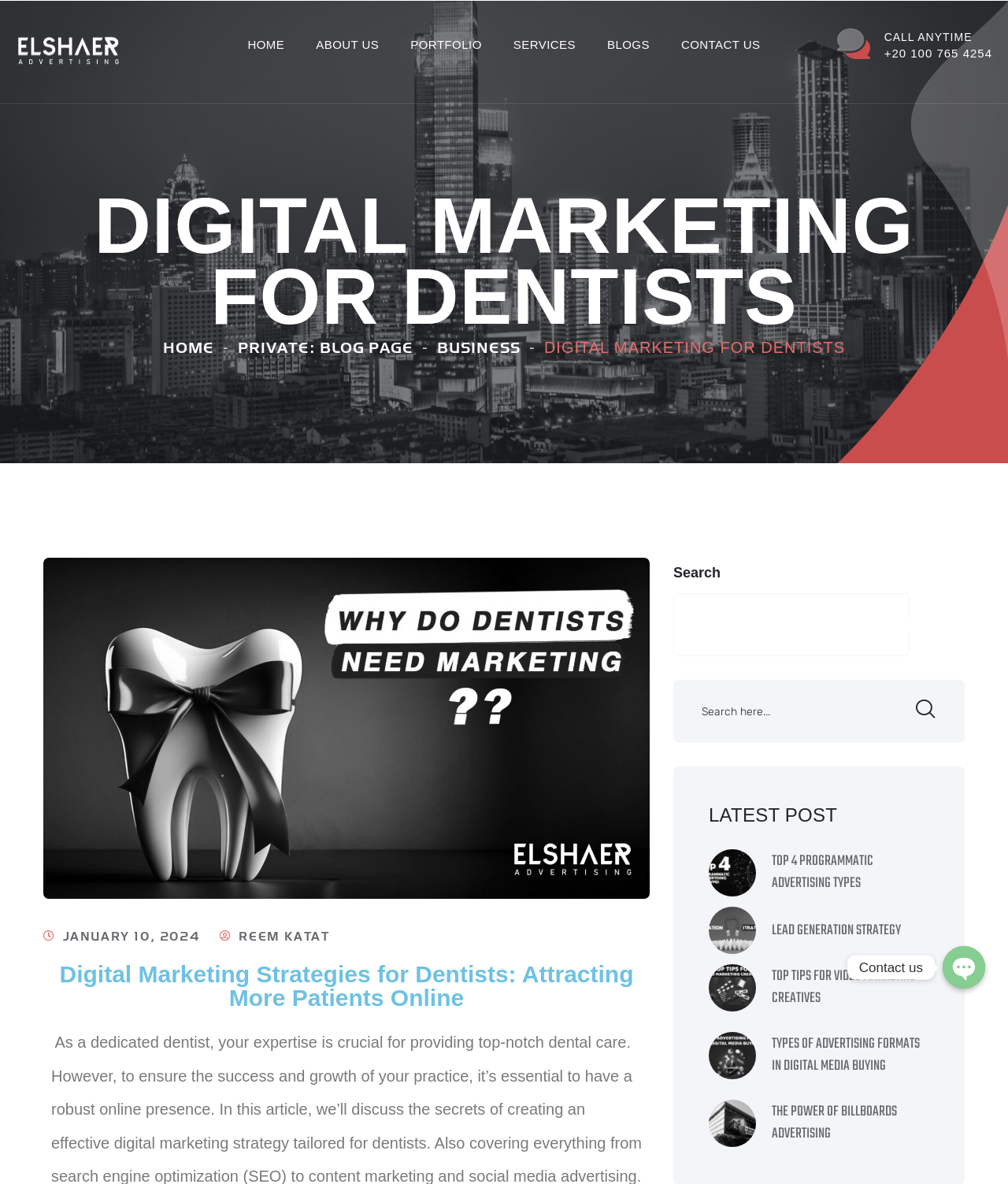Respond with a single word or phrase for the following question: 
What is the text on the search button?

SEARCH